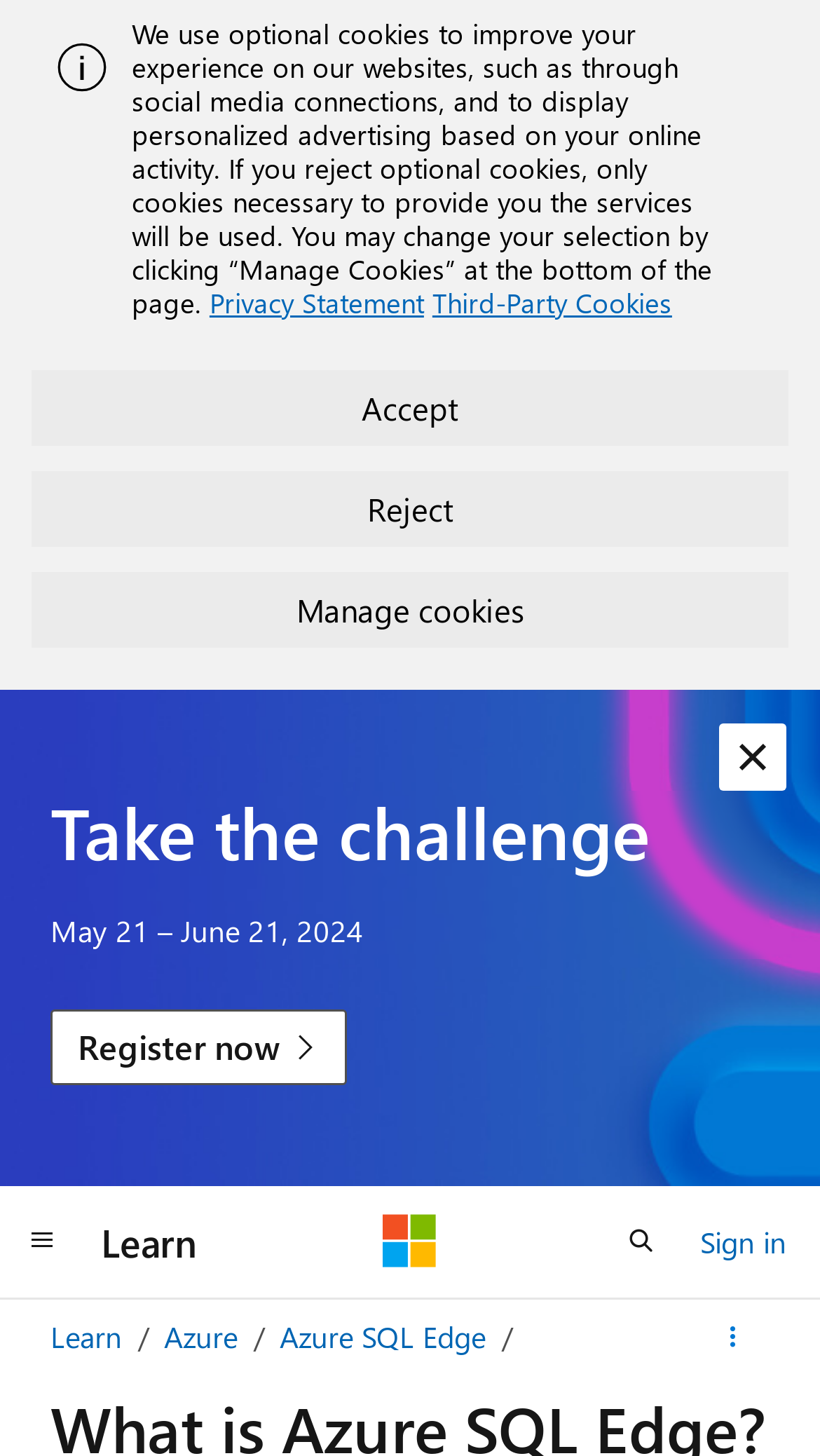Identify the bounding box coordinates of the section that should be clicked to achieve the task described: "Register now".

[0.062, 0.693, 0.424, 0.745]